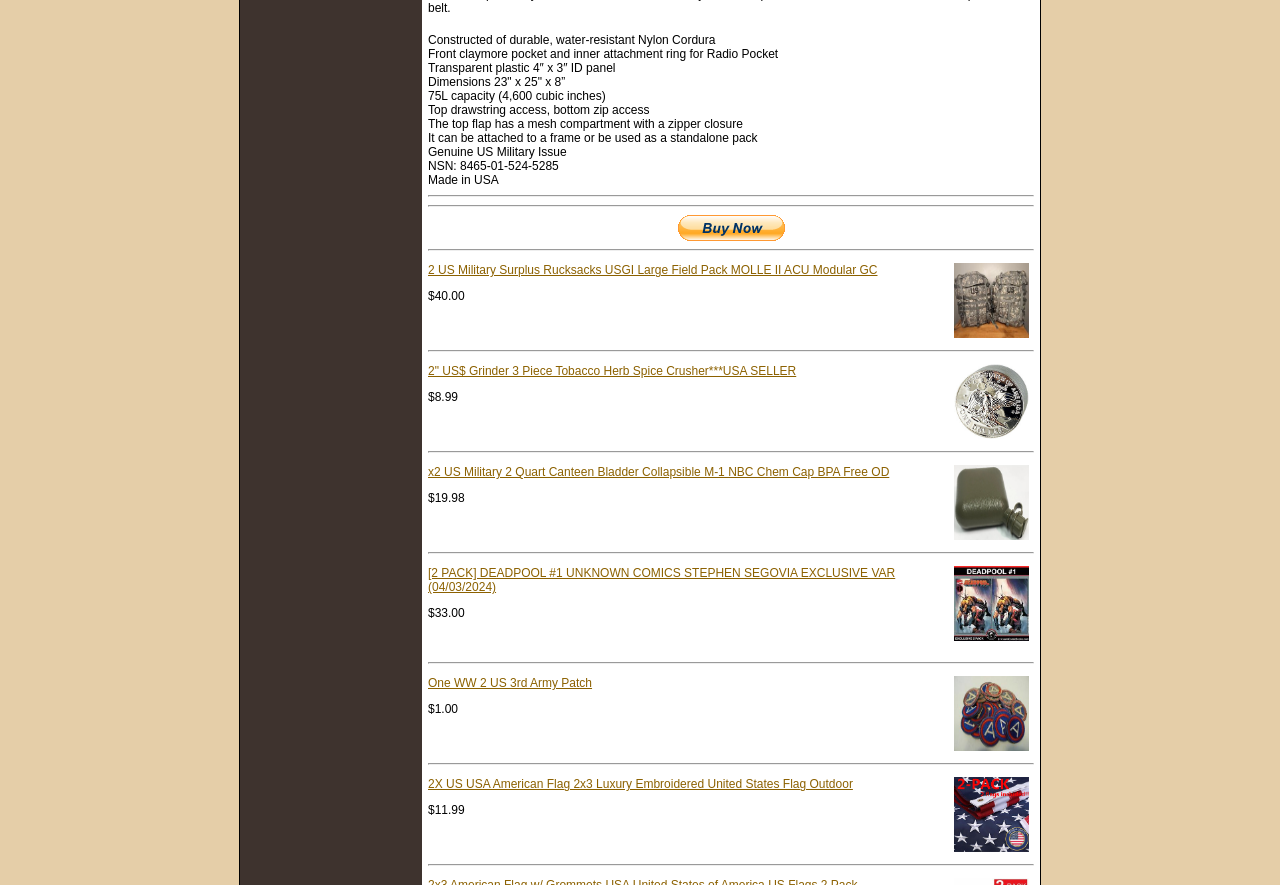Based on the image, please respond to the question with as much detail as possible:
What is the price of the 2 US Military Surplus Rucksacks?

The price of the 2 US Military Surplus Rucksacks is mentioned next to the link, which says '$40.00'.